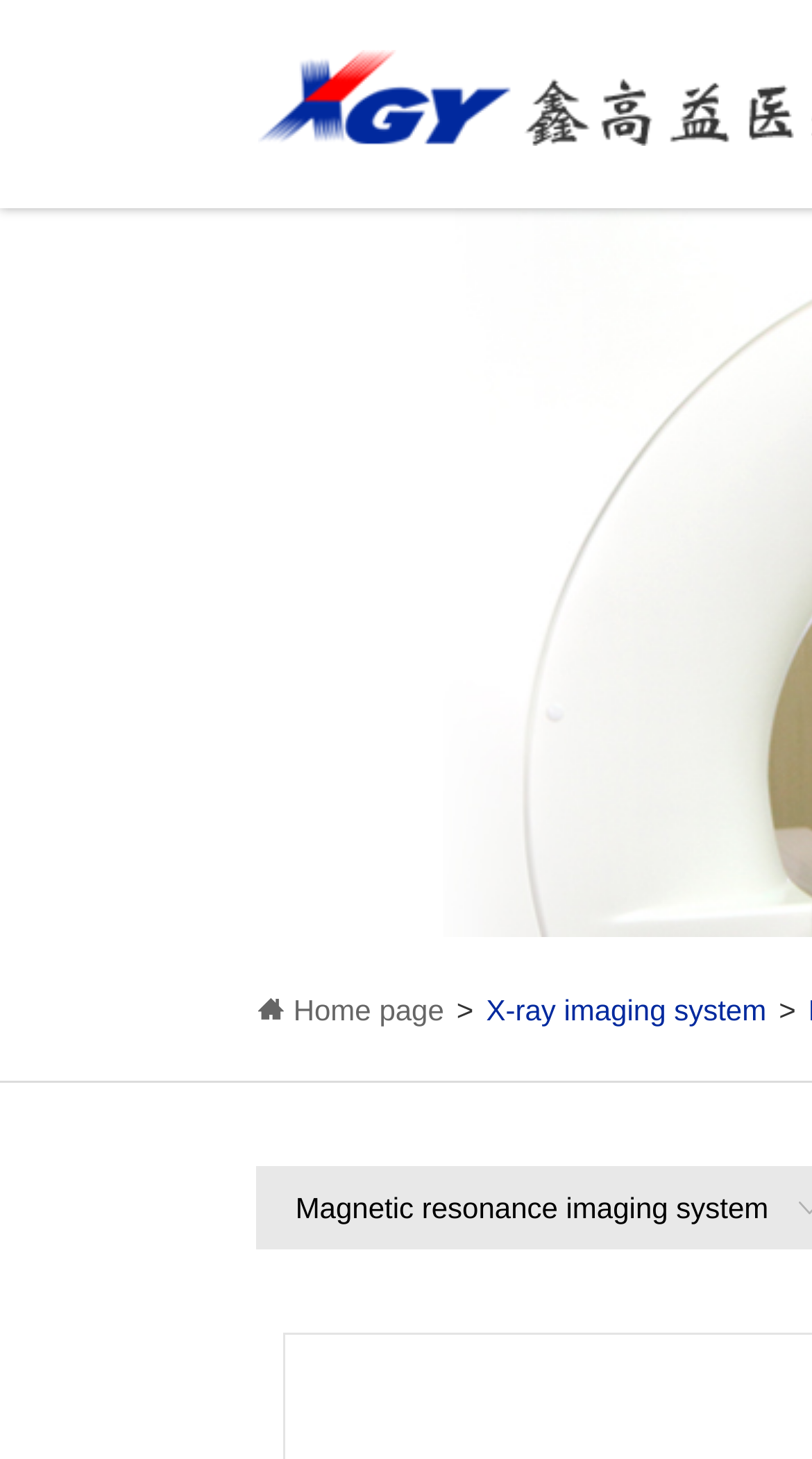Provide the bounding box coordinates of the HTML element this sentence describes: "Home page".

[0.315, 0.681, 0.547, 0.704]